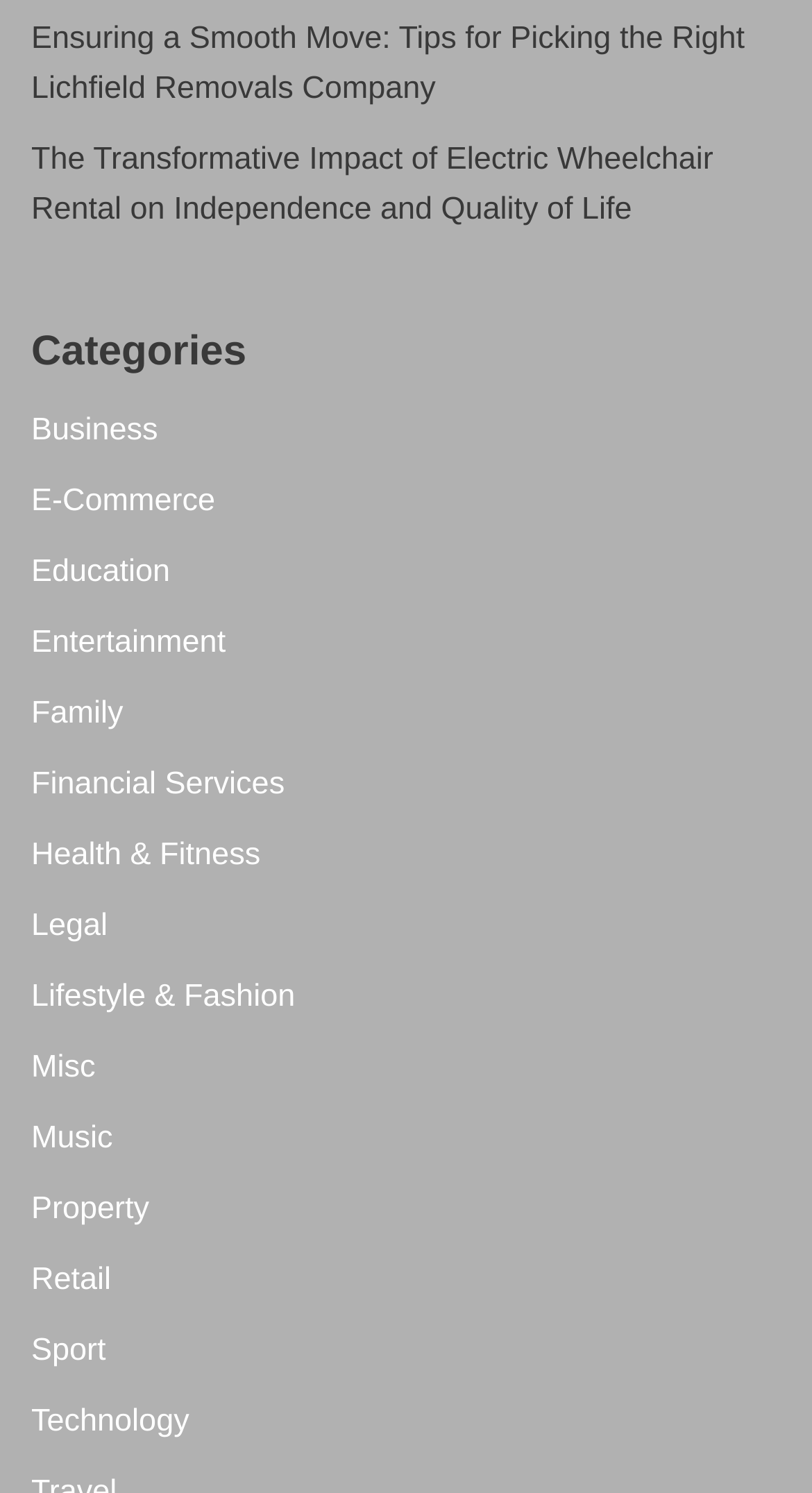Find the bounding box coordinates for the element that must be clicked to complete the instruction: "Read about Ensuring a Smooth Move". The coordinates should be four float numbers between 0 and 1, indicated as [left, top, right, bottom].

[0.038, 0.014, 0.917, 0.071]